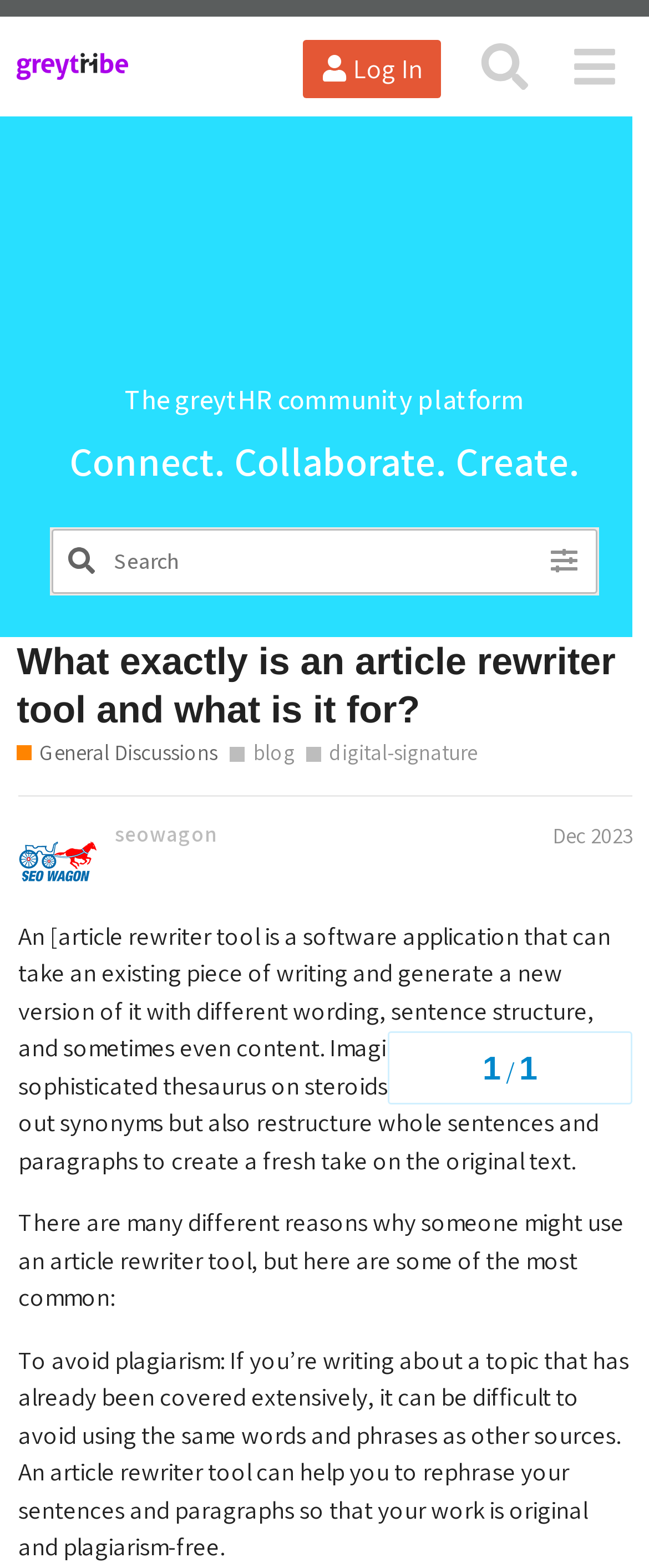What is the purpose of an article rewriter tool?
Look at the image and construct a detailed response to the question.

An article rewriter tool is designed to take an existing piece of writing and generate a new version of it with different wording, sentence structure, and sometimes even content, making it a kind of sophisticated thesaurus on steroids.